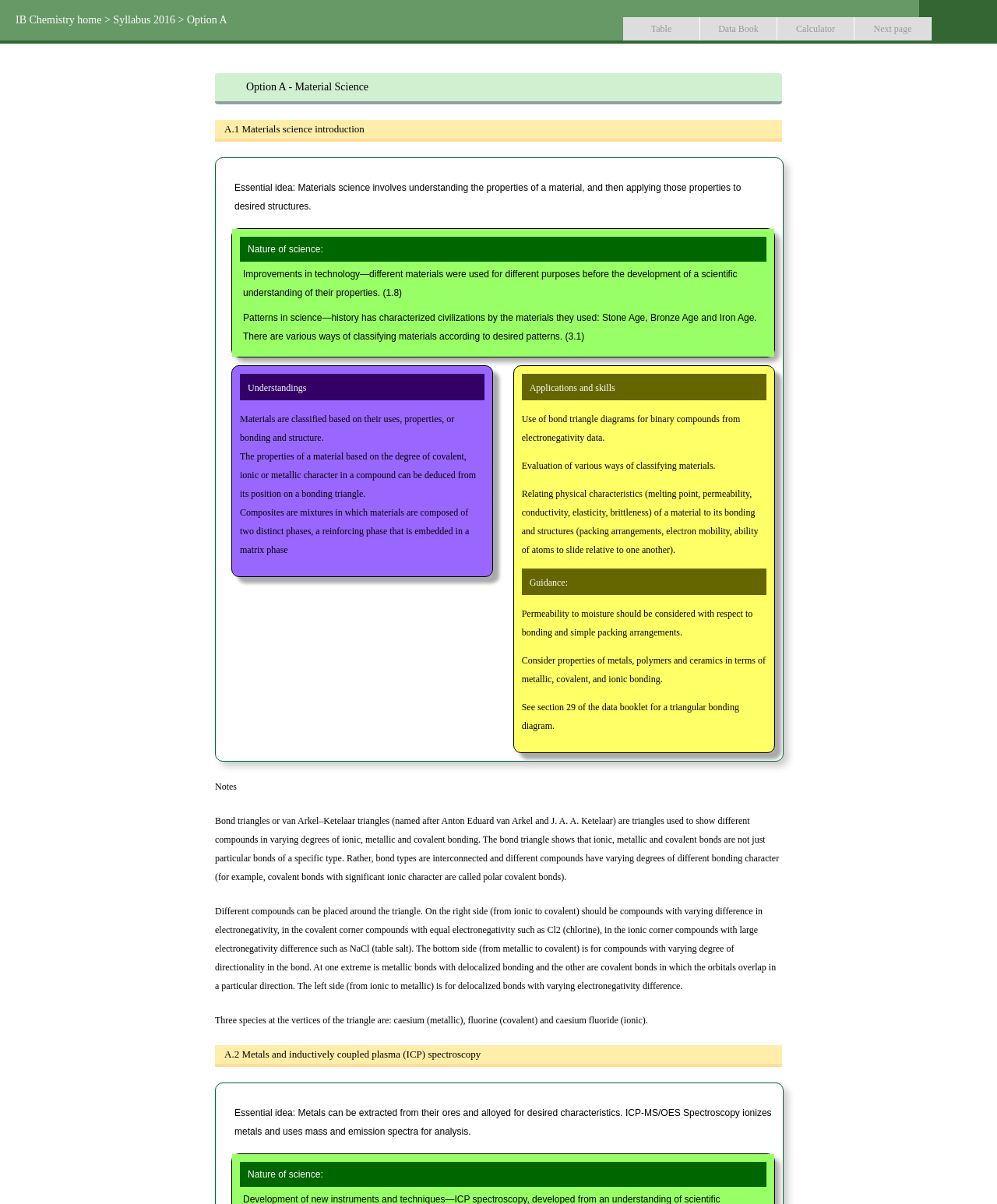Please specify the bounding box coordinates of the clickable region necessary for completing the following instruction: "Go to the 'Next page'". The coordinates must consist of four float numbers between 0 and 1, i.e., [left, top, right, bottom].

[0.857, 0.014, 0.934, 0.033]